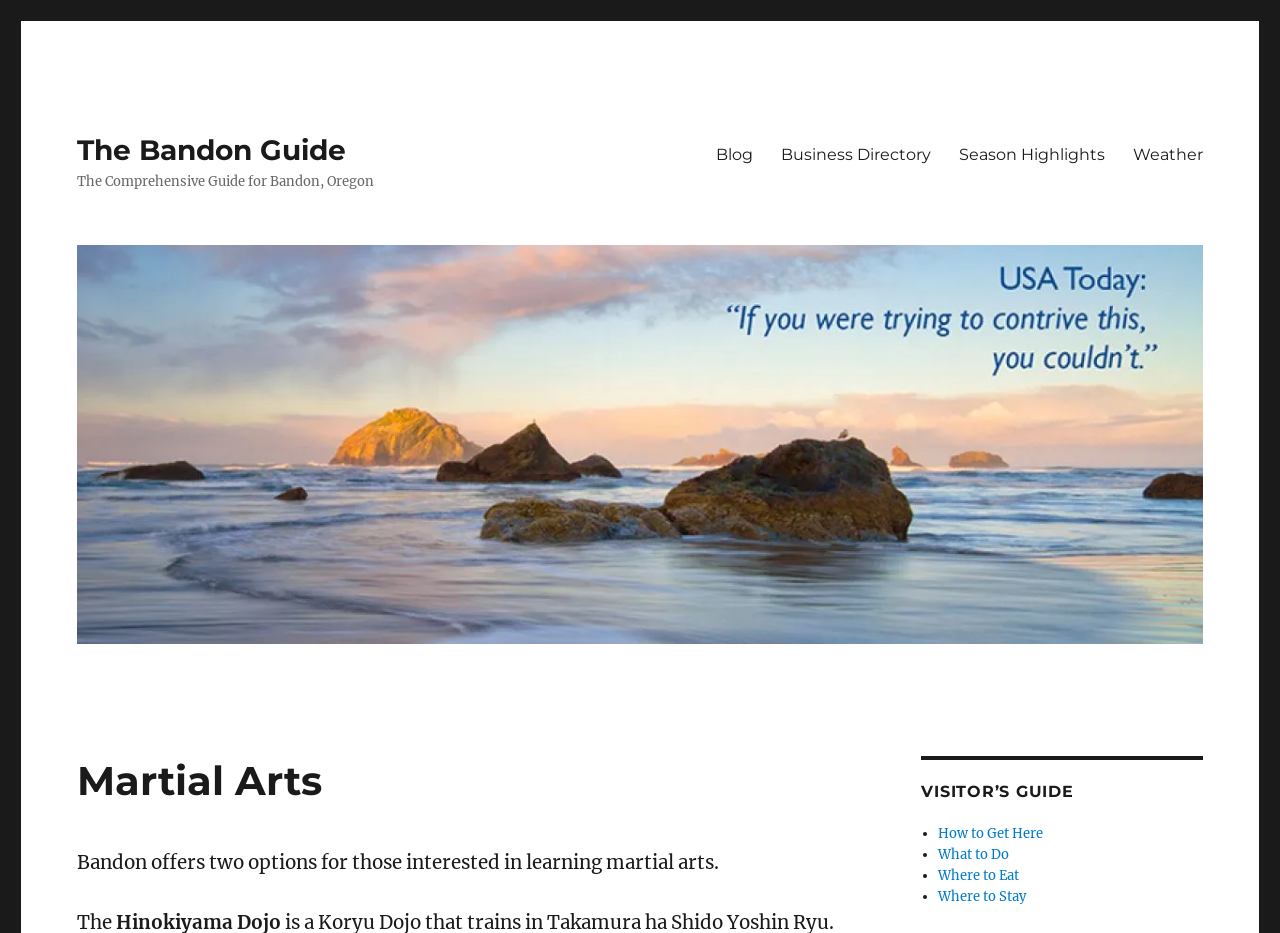Using the description "Blog", predict the bounding box of the relevant HTML element.

[0.548, 0.143, 0.599, 0.188]